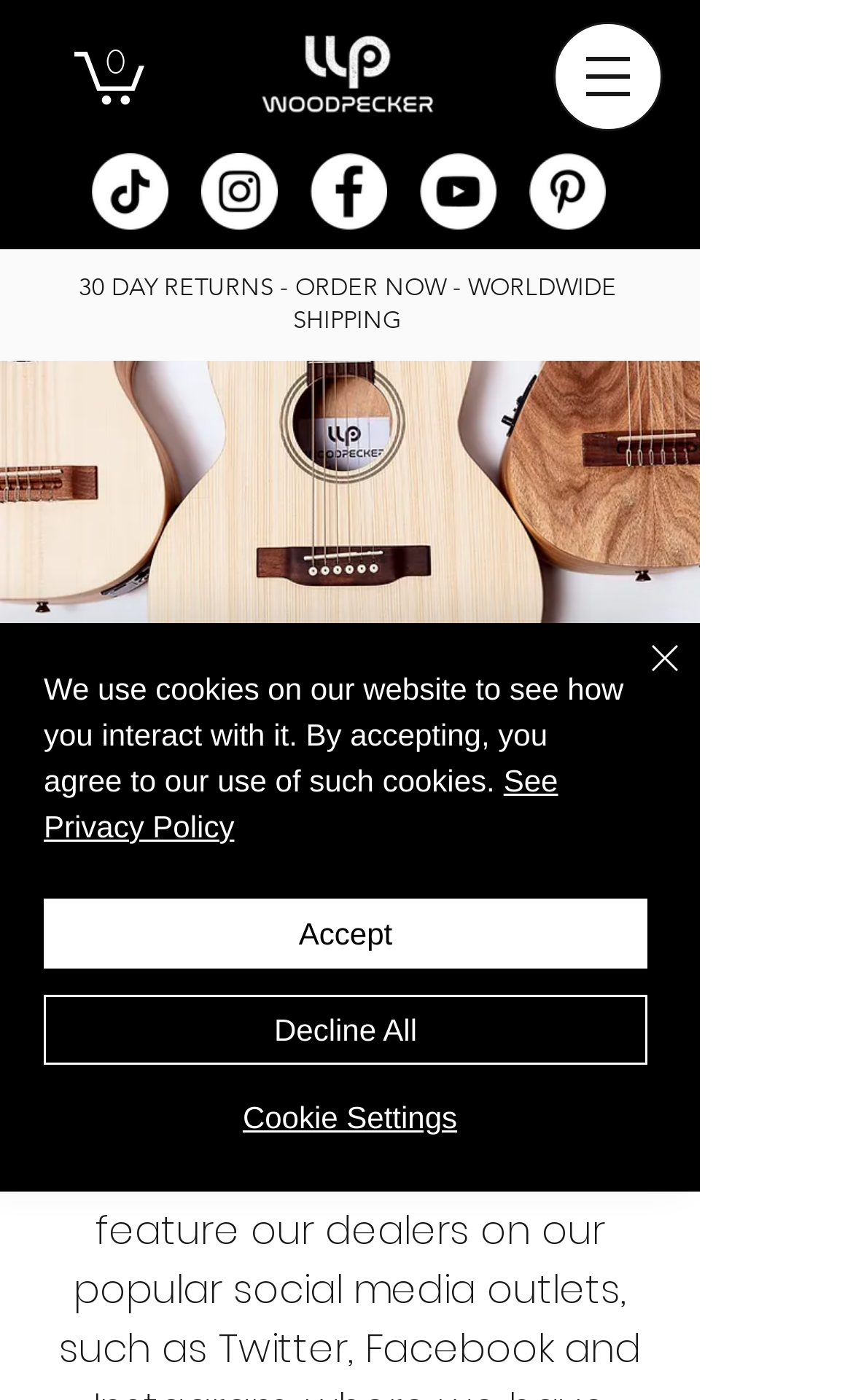How many social media links are there?
From the image, provide a succinct answer in one word or a short phrase.

5